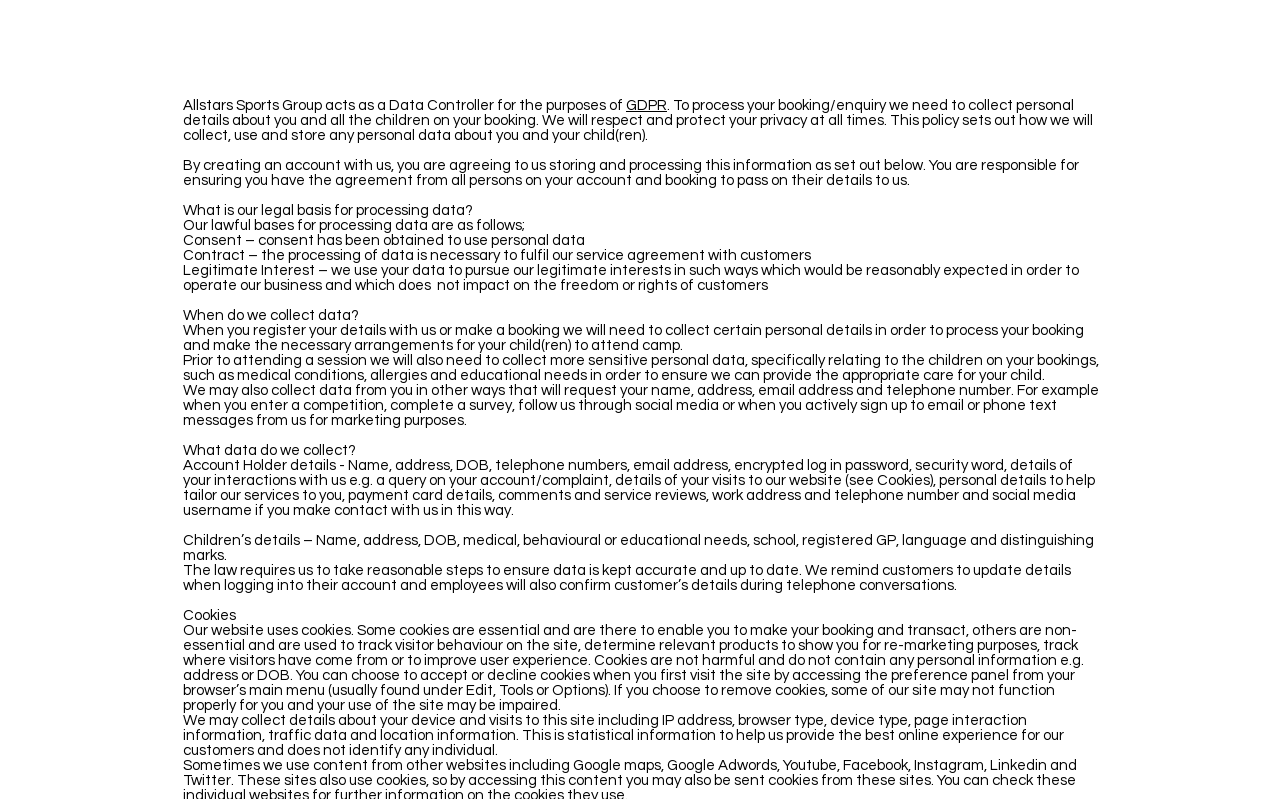What is the lawful basis for processing data?
Ensure your answer is thorough and detailed.

The lawful bases for processing data are Consent, Contract, and Legitimate Interest, as listed in the webpage under the section 'What is our legal basis for processing data?'